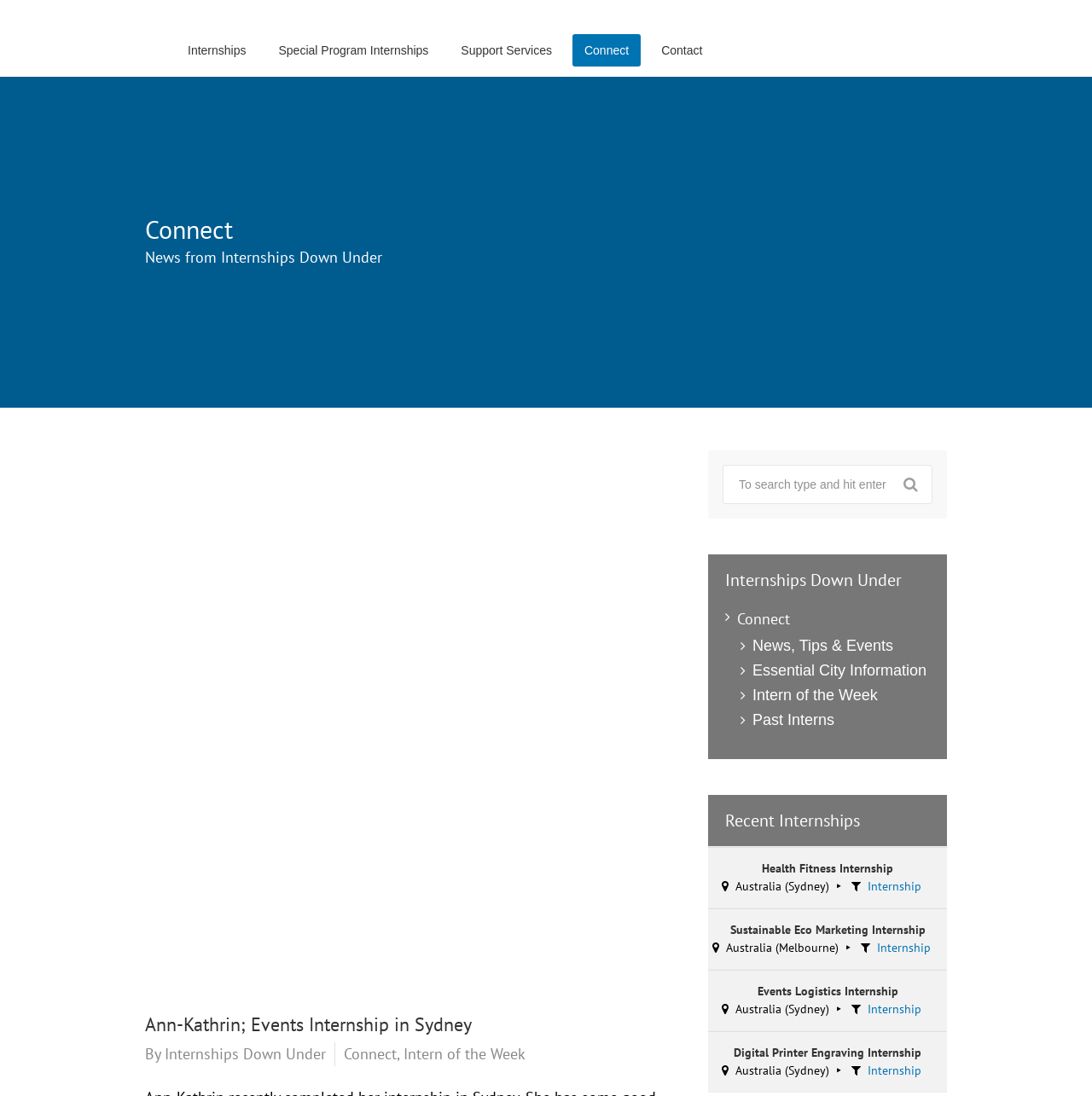What is the name of the author of the current article?
Answer the question with detailed information derived from the image.

I found the answer by looking at the heading 'Ann-Kathrin; Events Internship in Sydney', which suggests that Ann-Kathrin is the author of the current article.